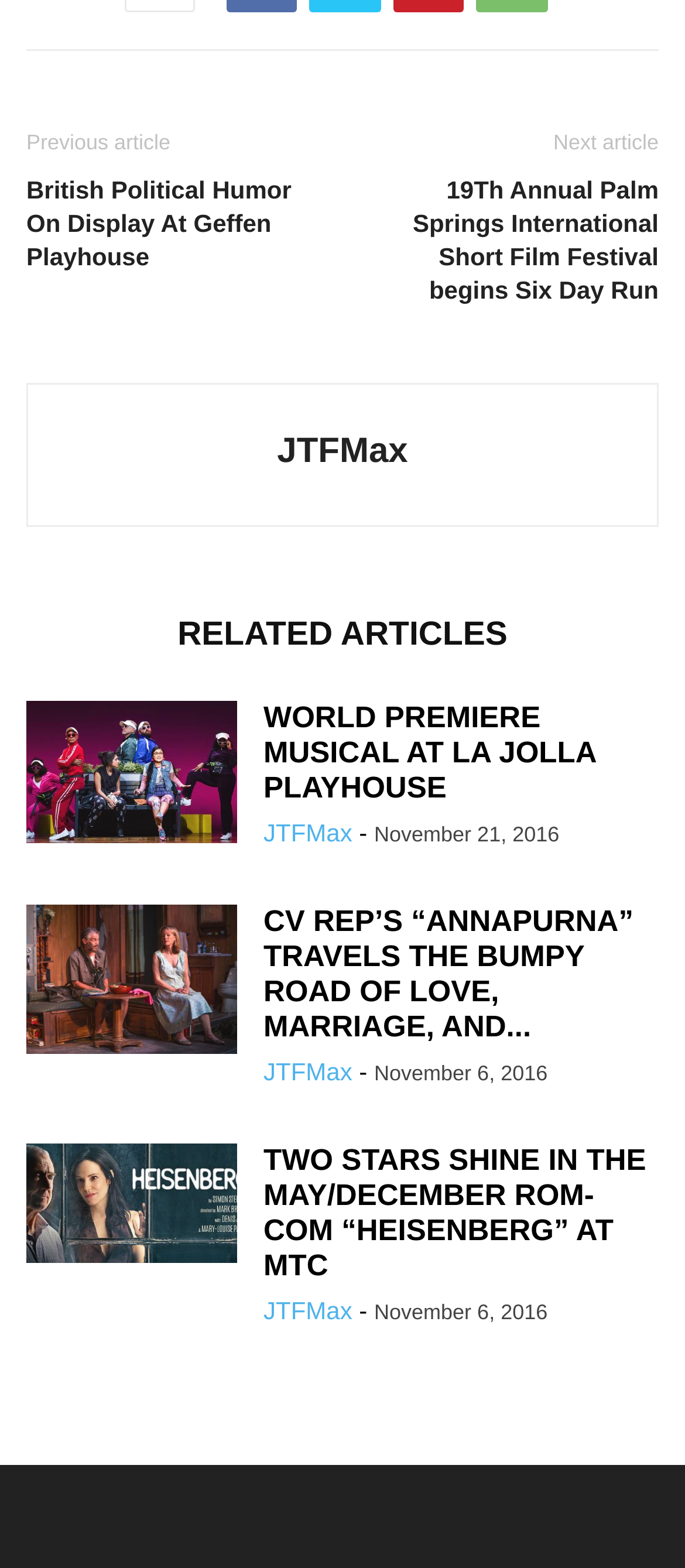Identify the bounding box coordinates of the section to be clicked to complete the task described by the following instruction: "Click on the 'TWO STARS SHINE IN THE MAY/DECEMBER ROM-COM “HEISENBERG” AT MTC' link". The coordinates should be four float numbers between 0 and 1, formatted as [left, top, right, bottom].

[0.038, 0.729, 0.346, 0.805]